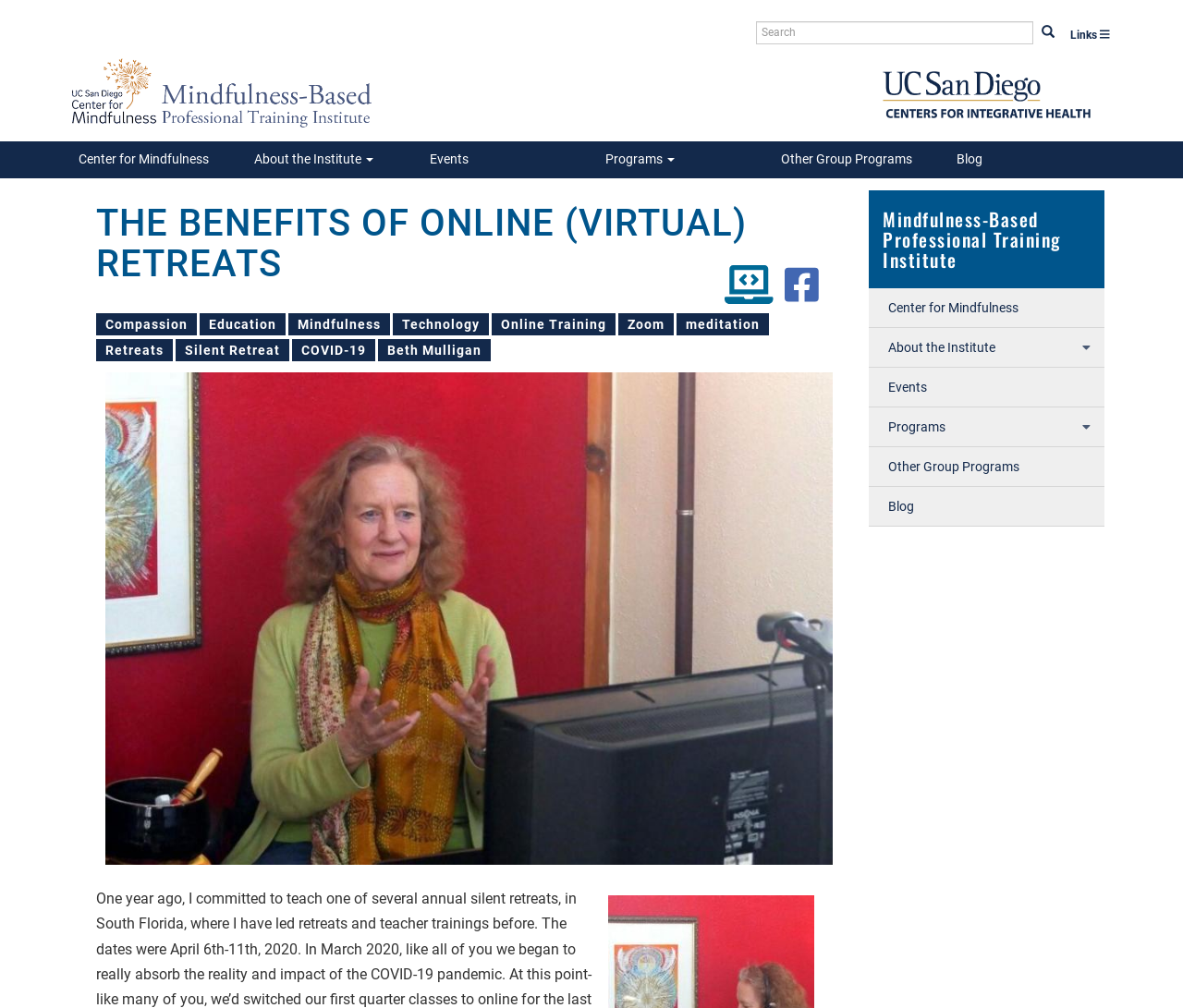Please determine the primary heading and provide its text.

THE BENEFITS OF ONLINE (VIRTUAL) RETREATS